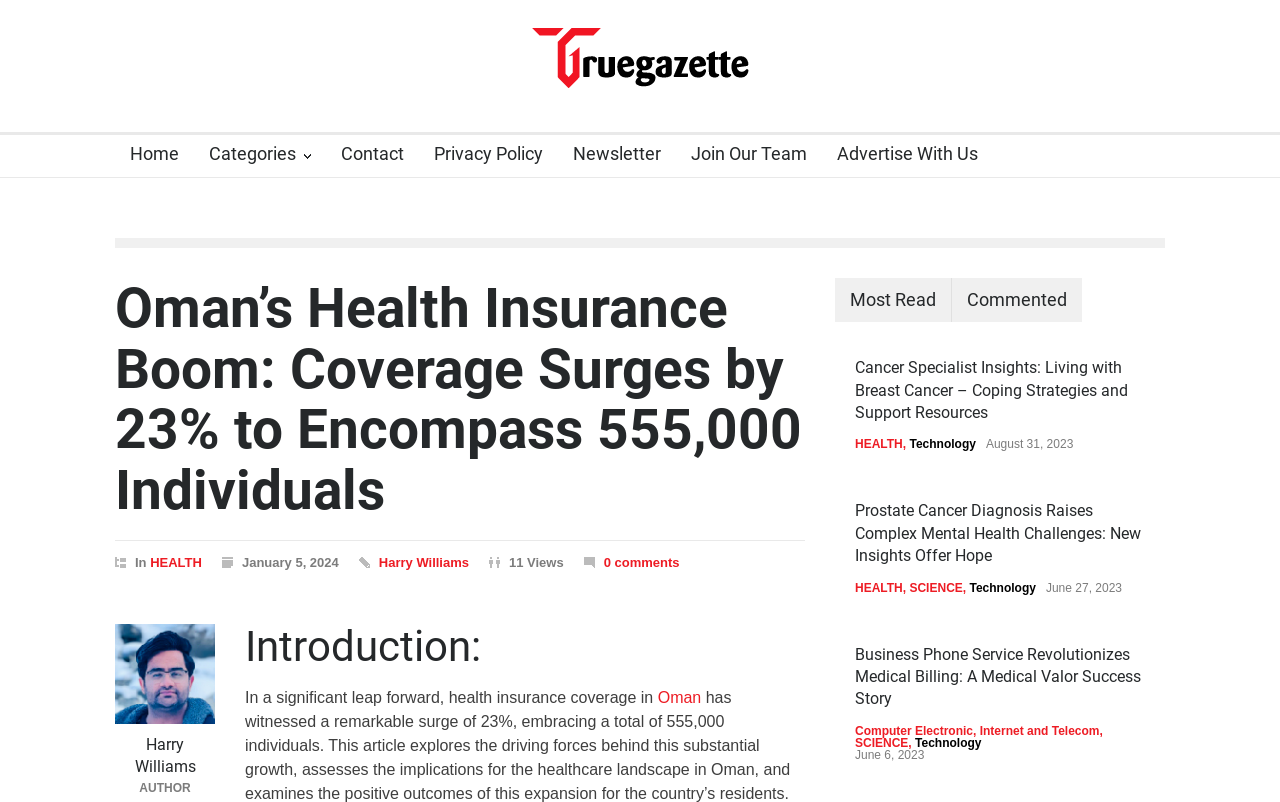Please specify the bounding box coordinates of the clickable section necessary to execute the following command: "Read the article about 'Economist takes early look at USDA June acreage'".

None